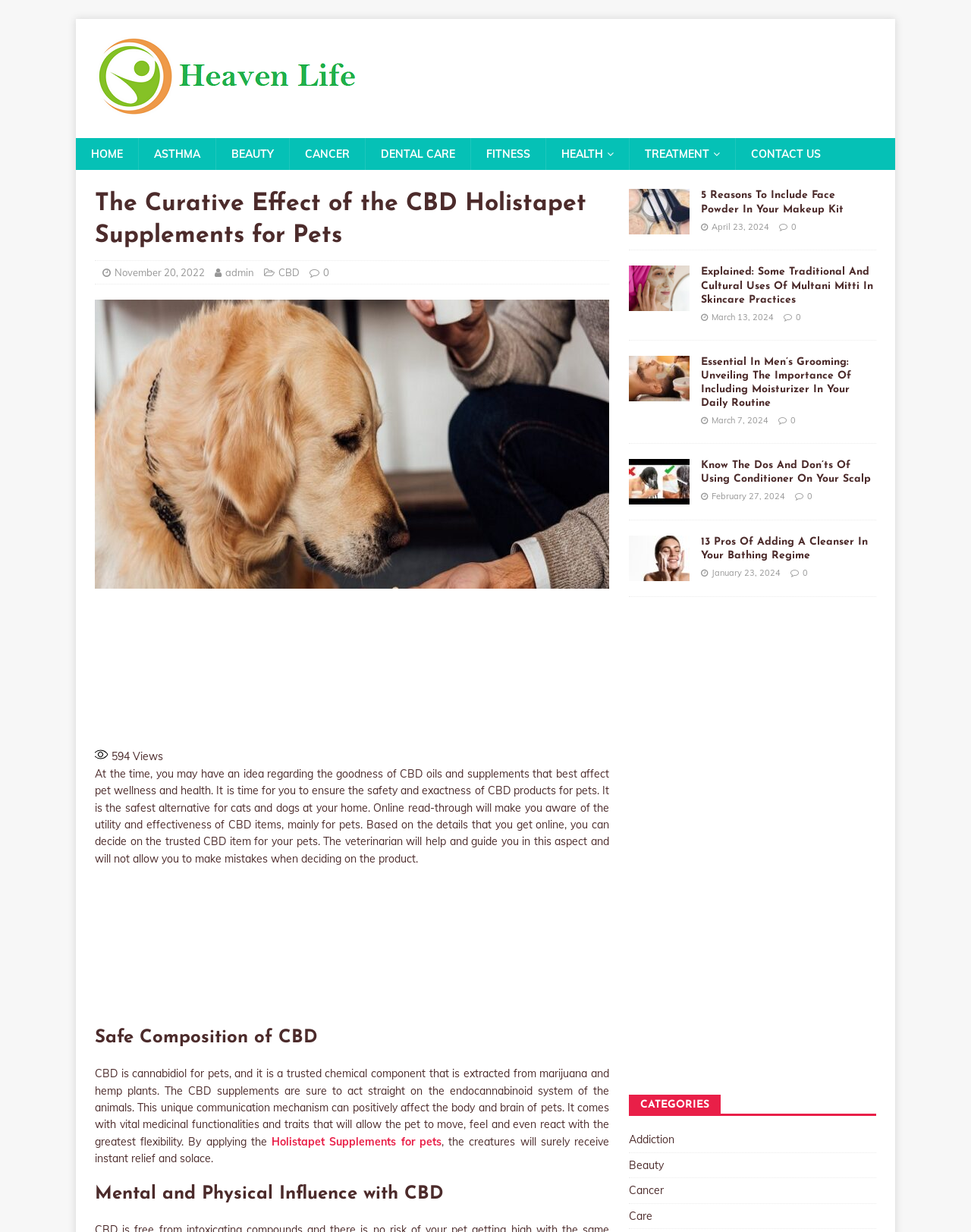Give a succinct answer to this question in a single word or phrase: 
What is the topic of the image 'CBD Holistapet Supplements'?

CBD Supplements